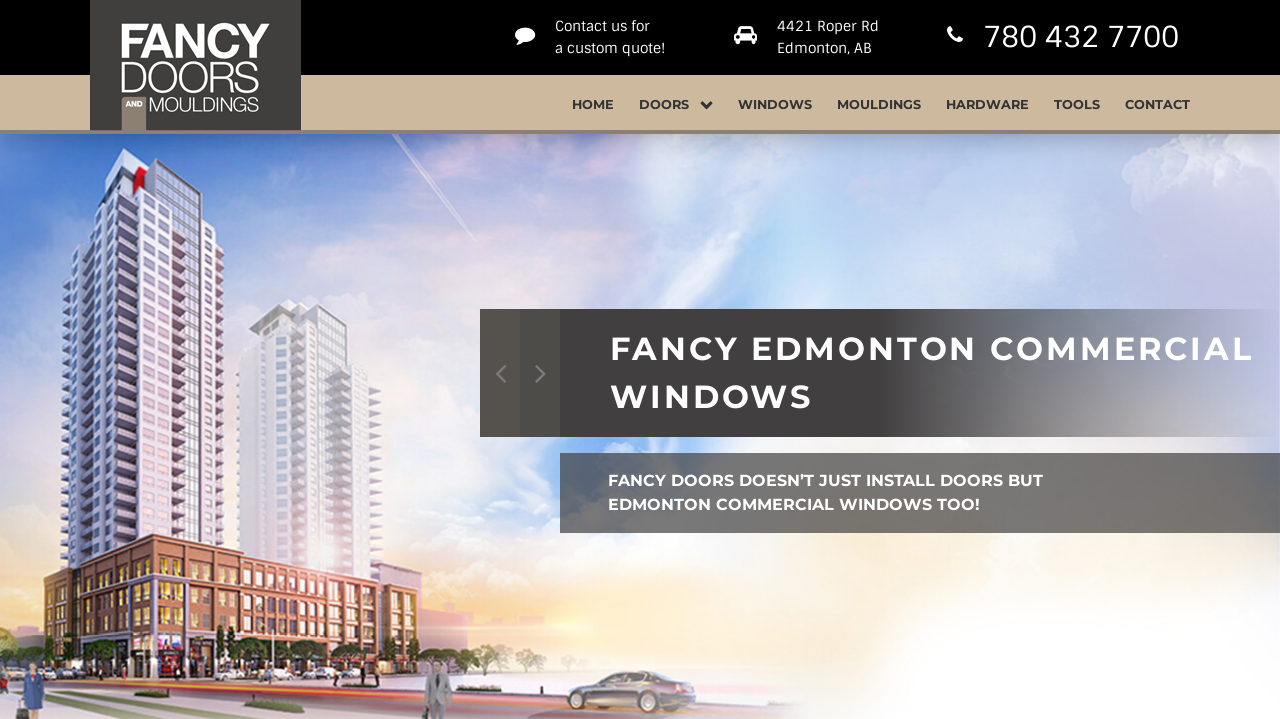Determine the bounding box coordinates for the clickable element to execute this instruction: "Visit Fancy Doors & Mouldings Ltd. homepage". Provide the coordinates as four float numbers between 0 and 1, i.e., [left, top, right, bottom].

[0.07, 0.0, 0.235, 0.186]